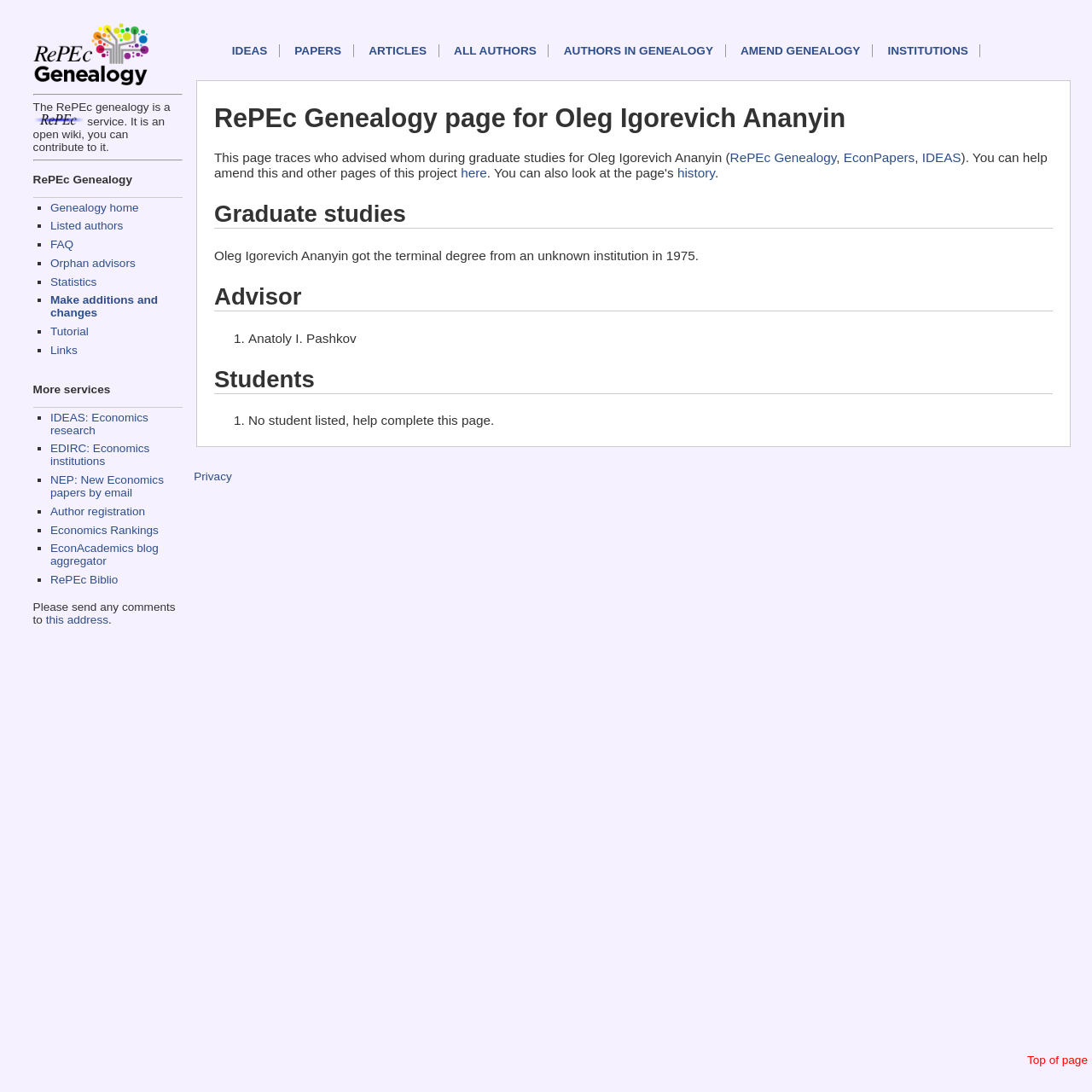Can you find and provide the title of the webpage?

RePEc Genealogy page for Oleg Igorevich Ananyin